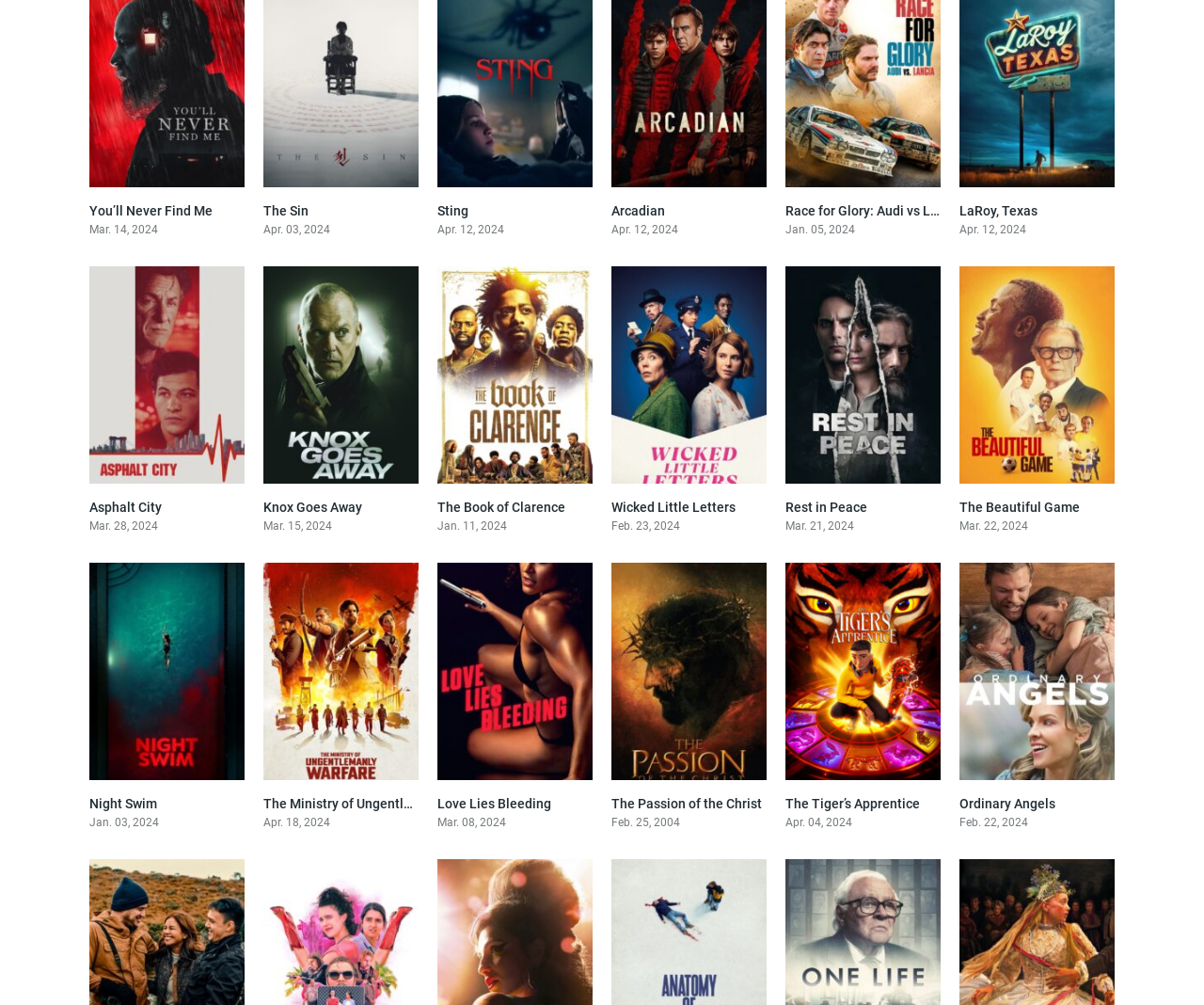Determine the bounding box of the UI element mentioned here: "The Tiger’s Apprentice". The coordinates must be in the format [left, top, right, bottom] with values ranging from 0 to 1.

[0.652, 0.792, 0.764, 0.807]